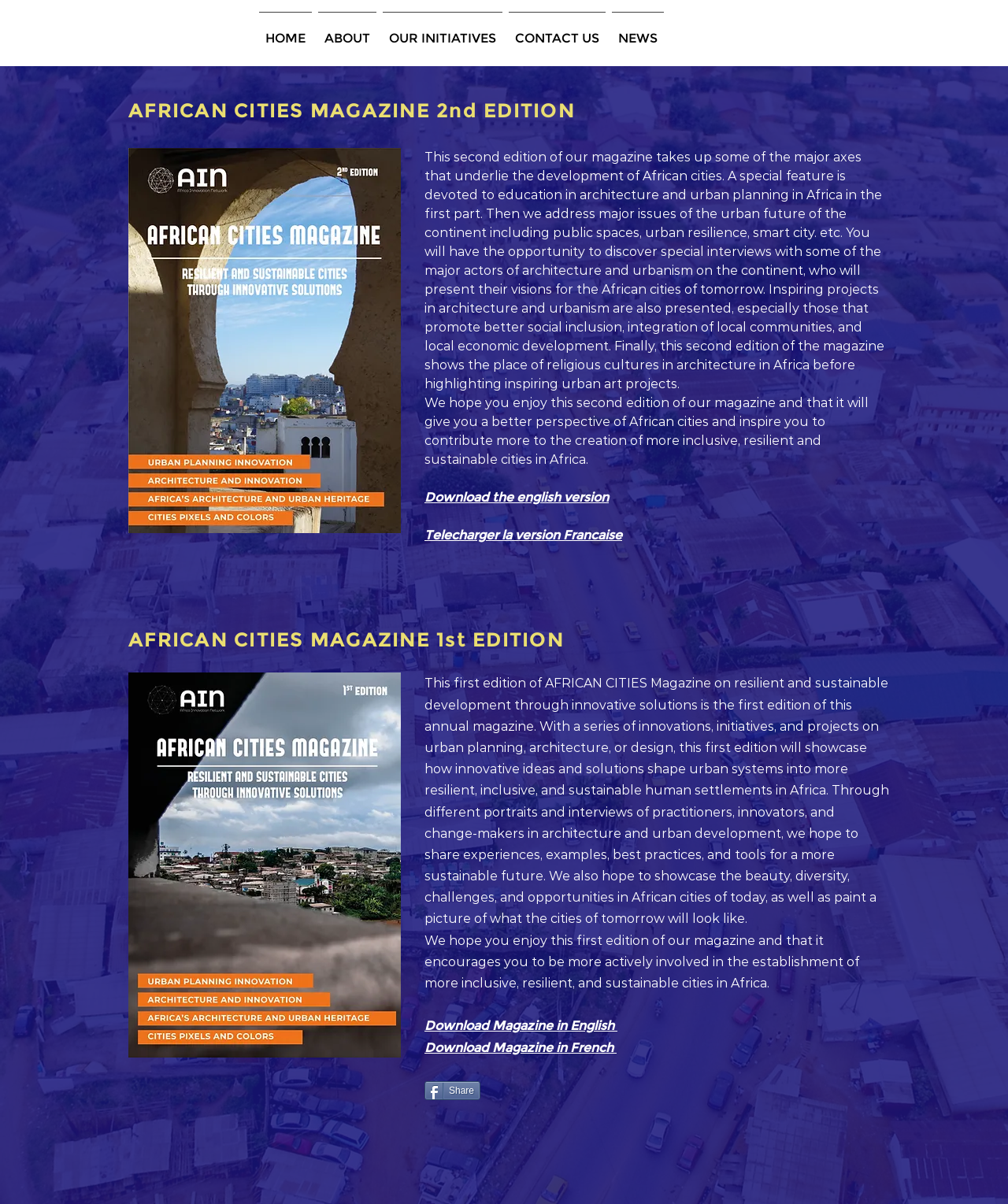Determine the bounding box coordinates of the element's region needed to click to follow the instruction: "Go to the Home page". Provide these coordinates as four float numbers between 0 and 1, formatted as [left, top, right, bottom].

None